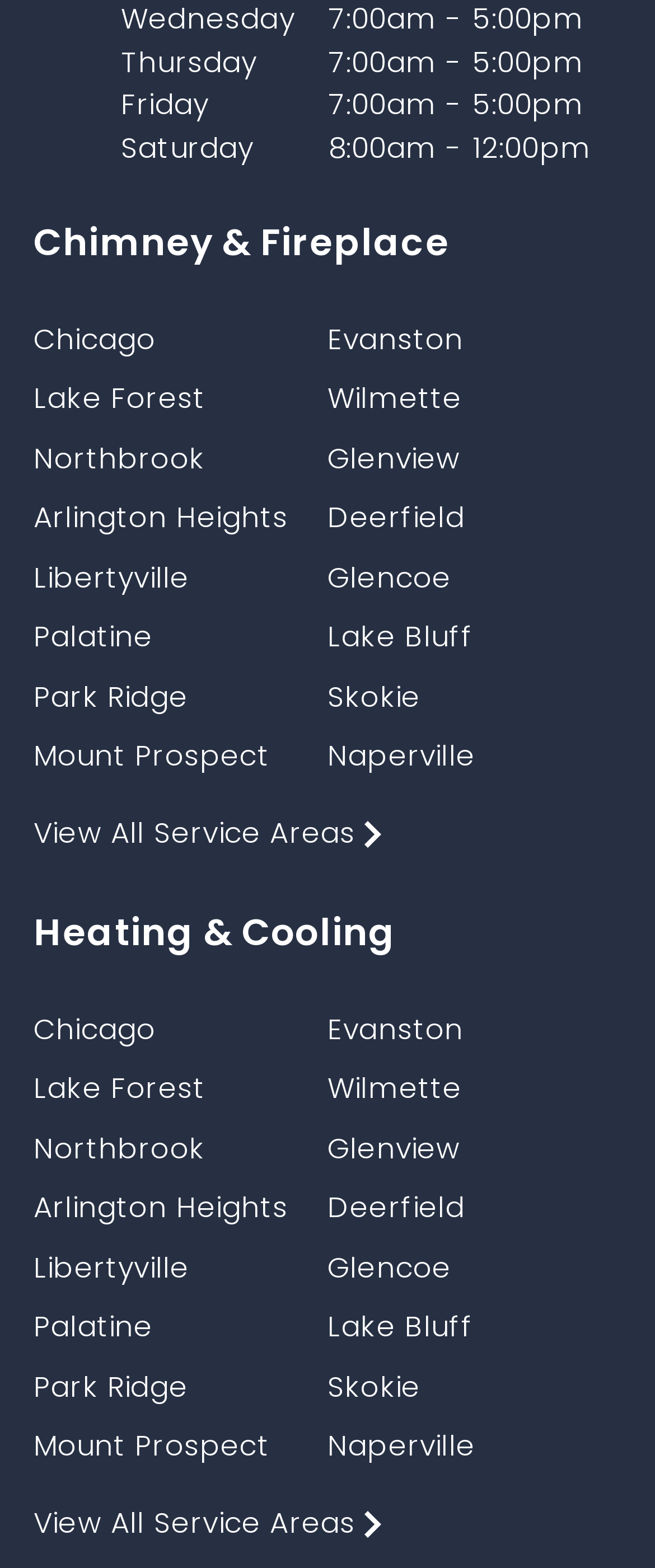What is the name of the second service area listed?
Please elaborate on the answer to the question with detailed information.

I looked at the list of service areas under the 'Chimney & Fireplace' heading and found that the second service area listed is Evanston.